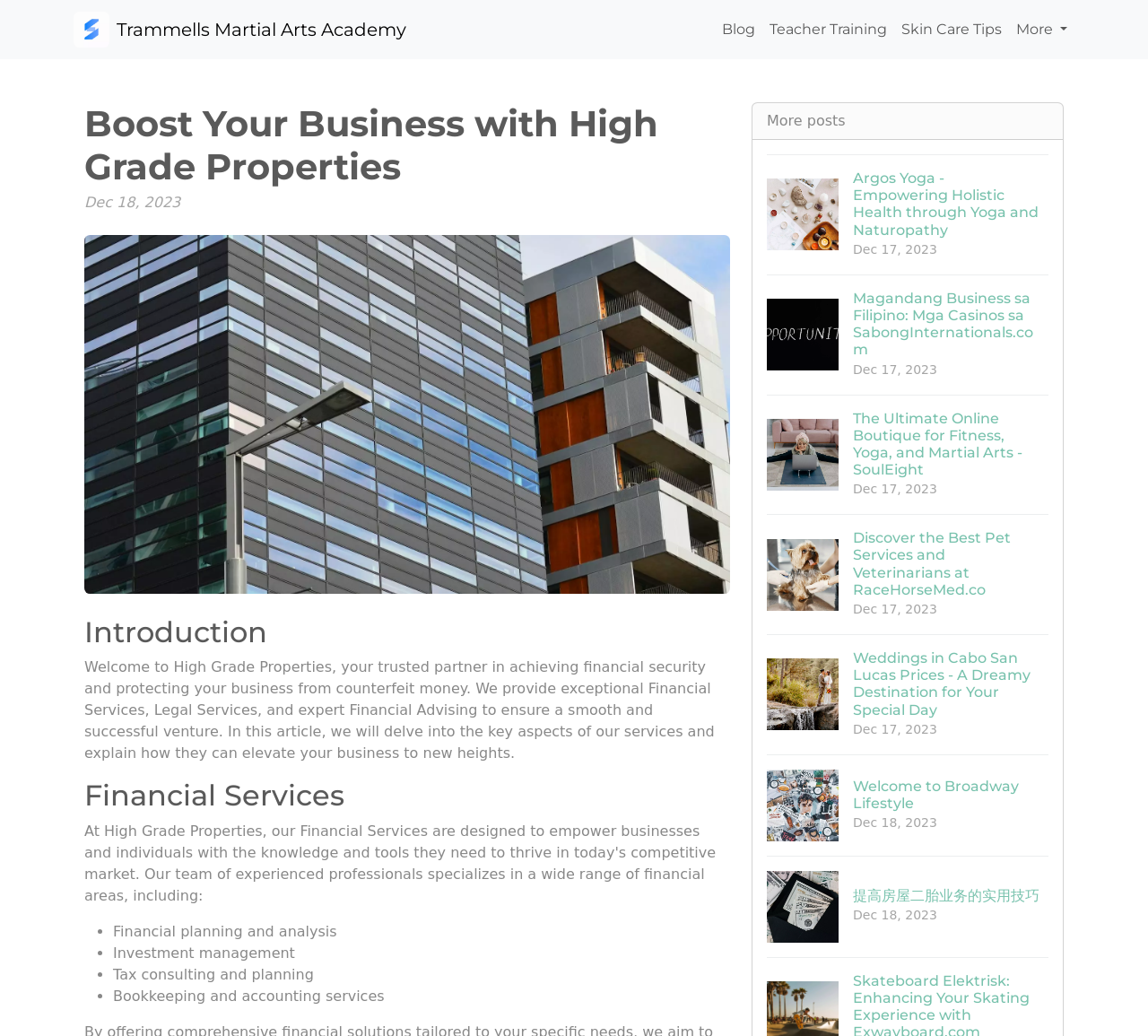What services are offered by High Grade Properties?
Using the information from the image, answer the question thoroughly.

The webpage lists several services offered by High Grade Properties, including financial planning and analysis, investment management, tax consulting and planning, and bookkeeping and accounting services.